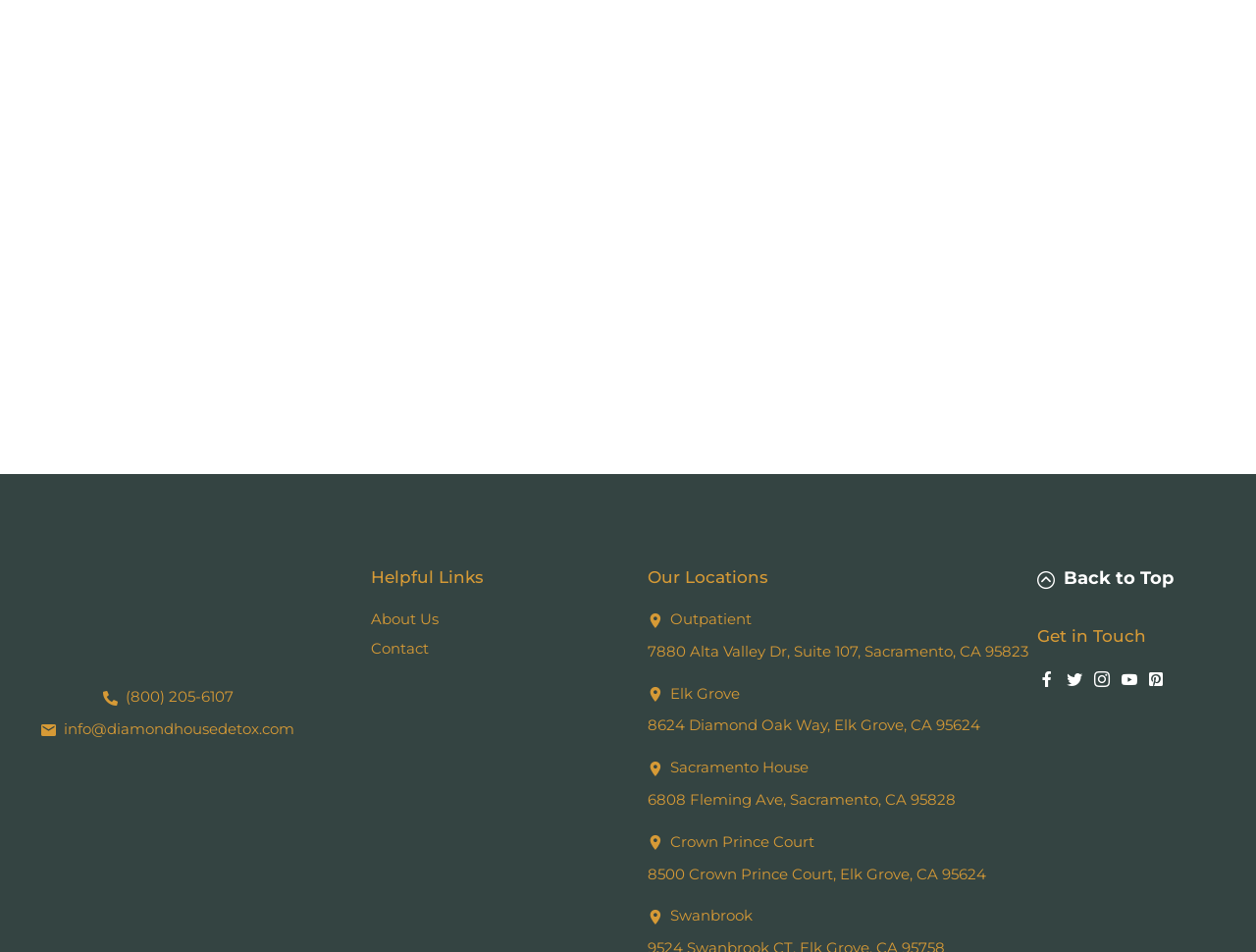Find the bounding box coordinates of the element's region that should be clicked in order to follow the given instruction: "Click contact us". The coordinates should consist of four float numbers between 0 and 1, i.e., [left, top, right, bottom].

[0.511, 0.191, 0.598, 0.216]